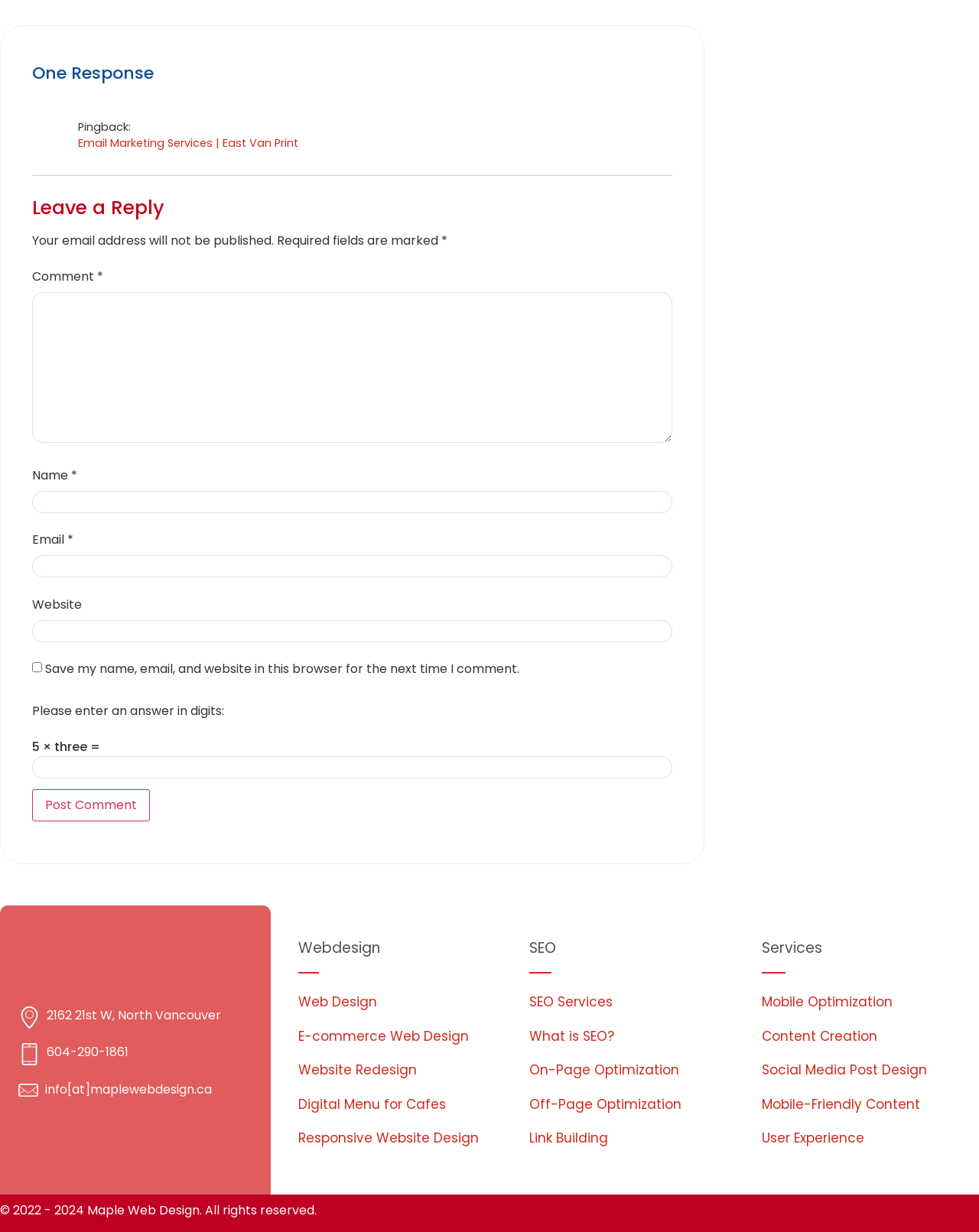What is the contact information provided on the webpage?
Provide a one-word or short-phrase answer based on the image.

Address, phone number, and email